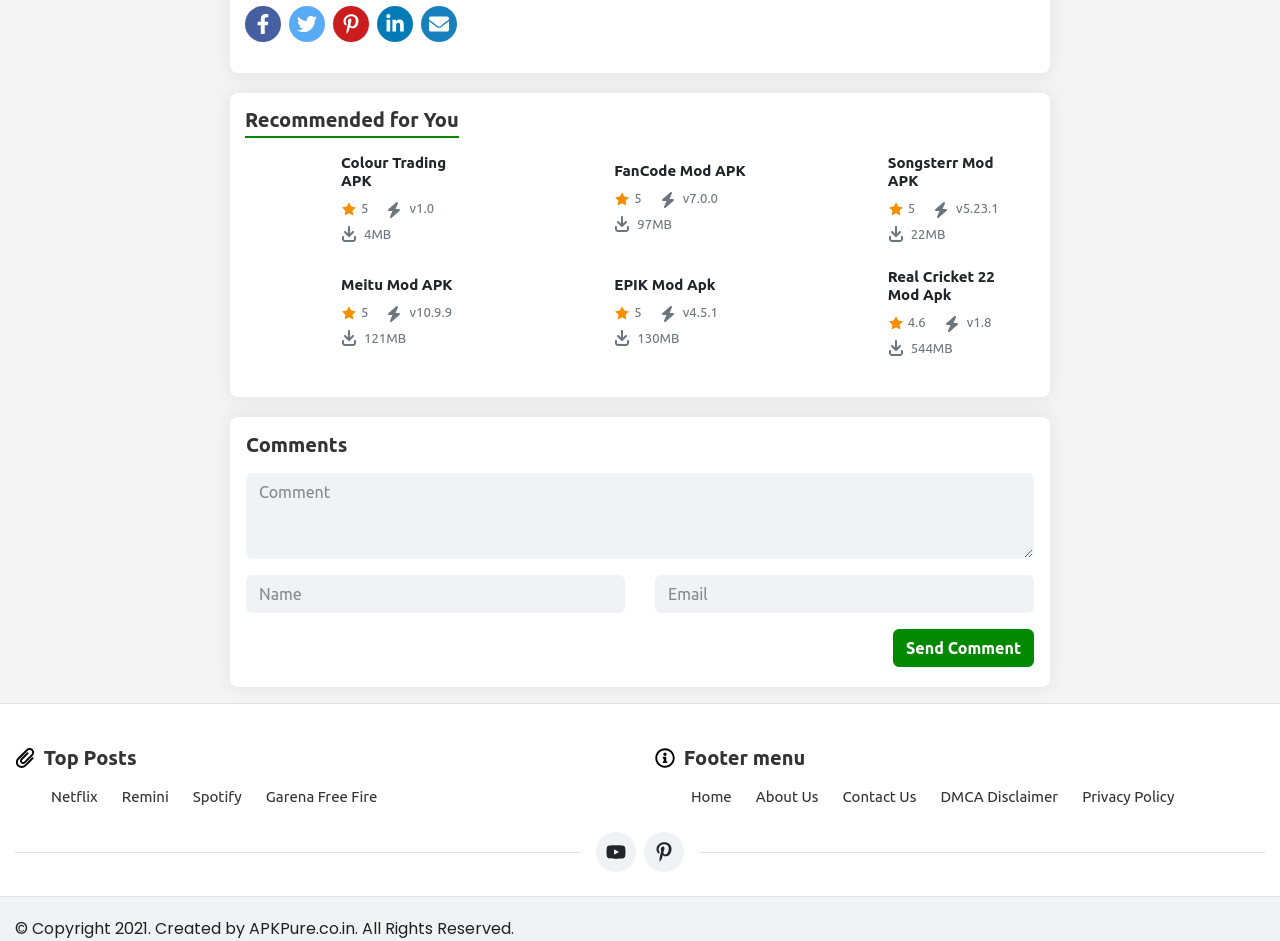Can you give a detailed response to the following question using the information from the image? How many links are there in the footer menu?

In the footer menu, there are five links: Home, About Us, Contact Us, DMCA Disclaimer, and Privacy Policy.